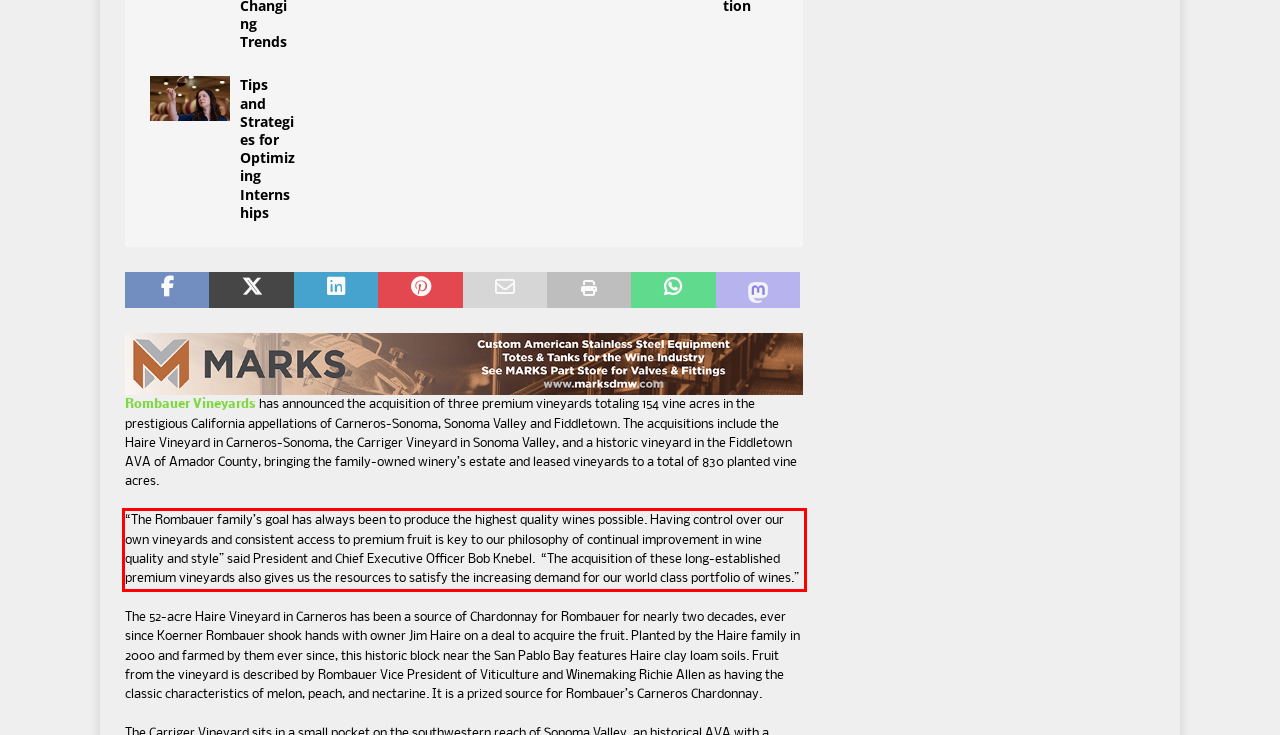You are given a screenshot with a red rectangle. Identify and extract the text within this red bounding box using OCR.

“The Rombauer family’s goal has always been to produce the highest quality wines possible. Having control over our own vineyards and consistent access to premium fruit is key to our philosophy of continual improvement in wine quality and style” said President and Chief Executive Officer Bob Knebel. “The acquisition of these long-established premium vineyards also gives us the resources to satisfy the increasing demand for our world class portfolio of wines.”